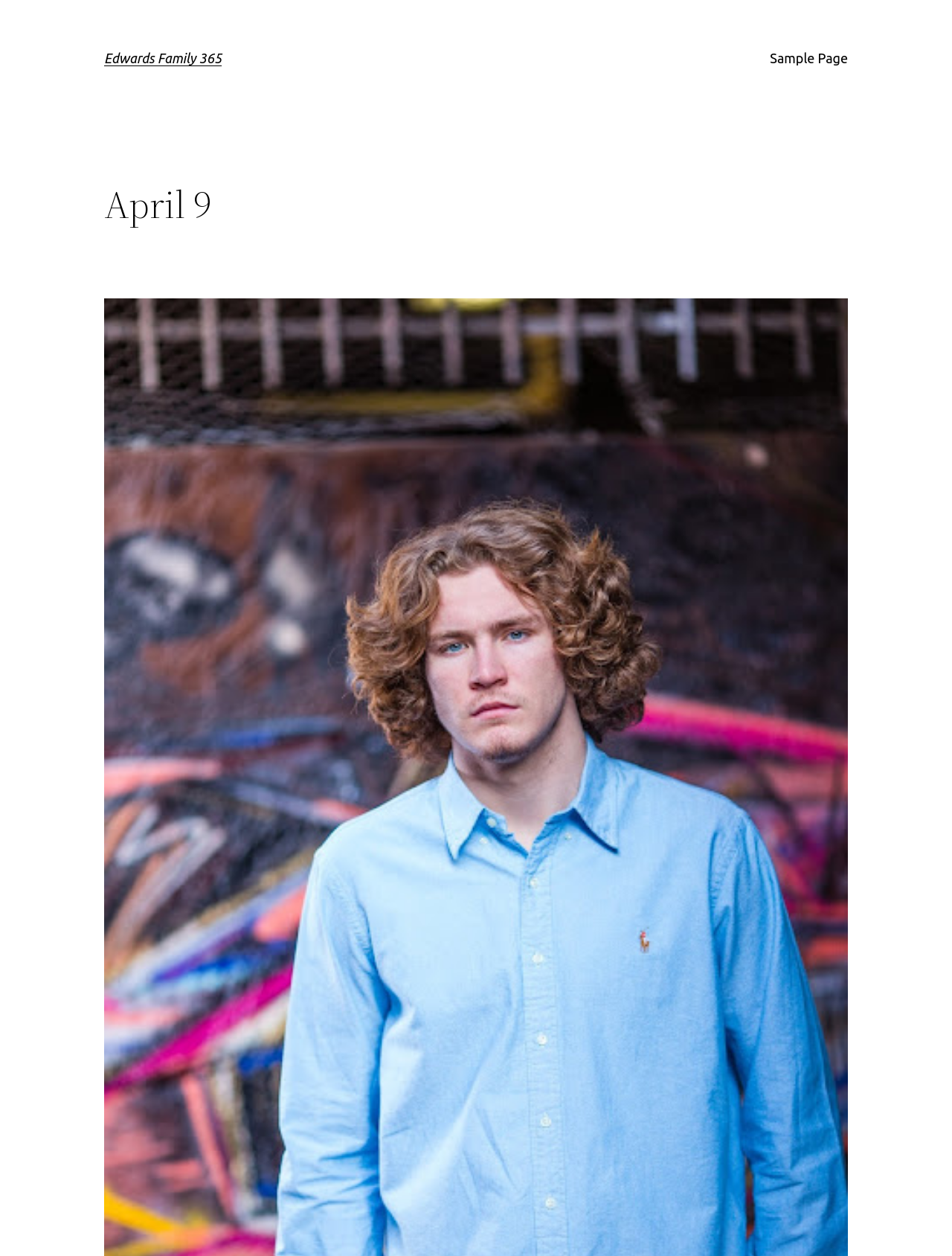Given the description of the UI element: "Edwards Family 365", predict the bounding box coordinates in the form of [left, top, right, bottom], with each value being a float between 0 and 1.

[0.109, 0.04, 0.233, 0.052]